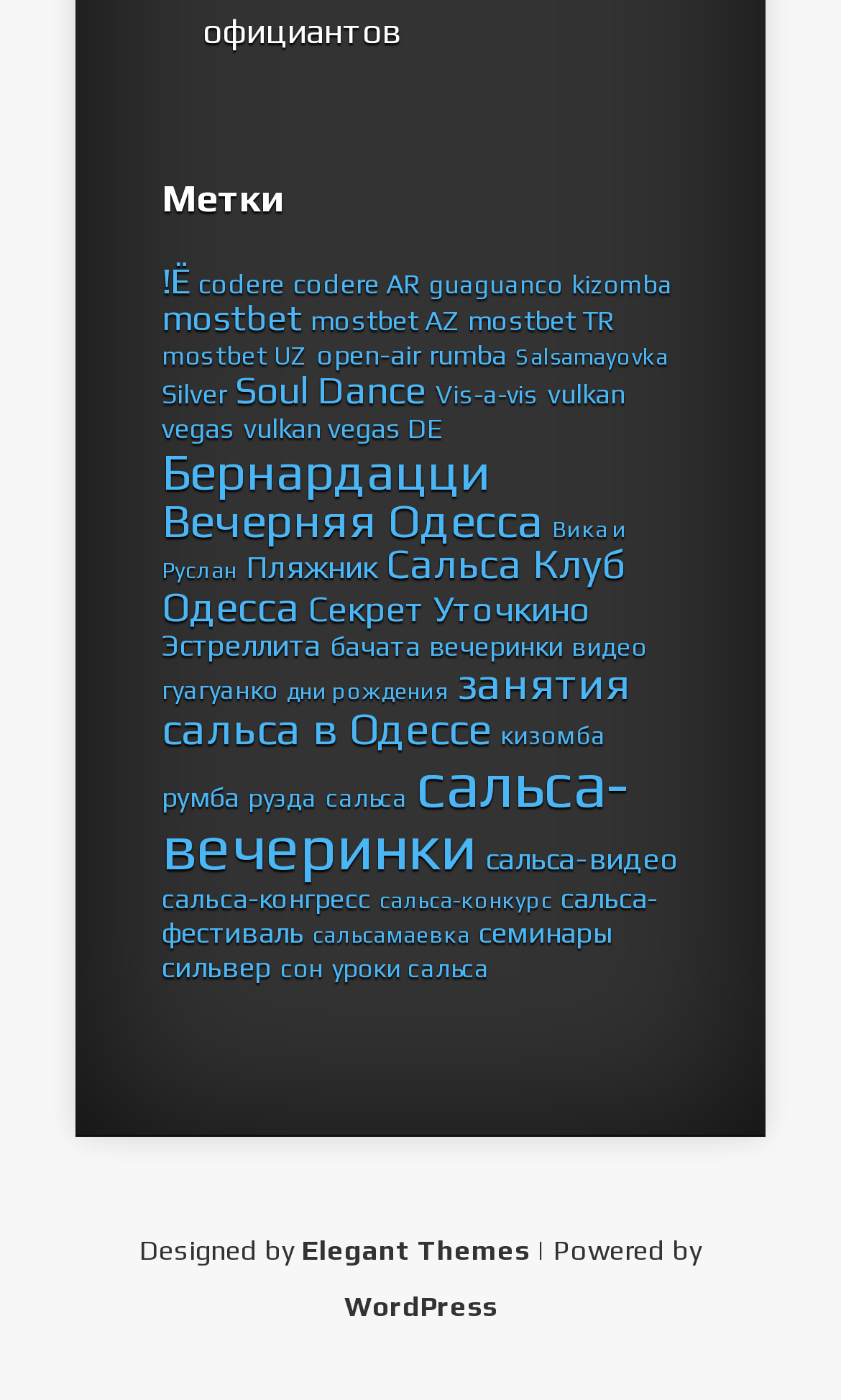Identify and provide the bounding box for the element described by: "Вечерняя Одесса".

[0.192, 0.351, 0.646, 0.391]